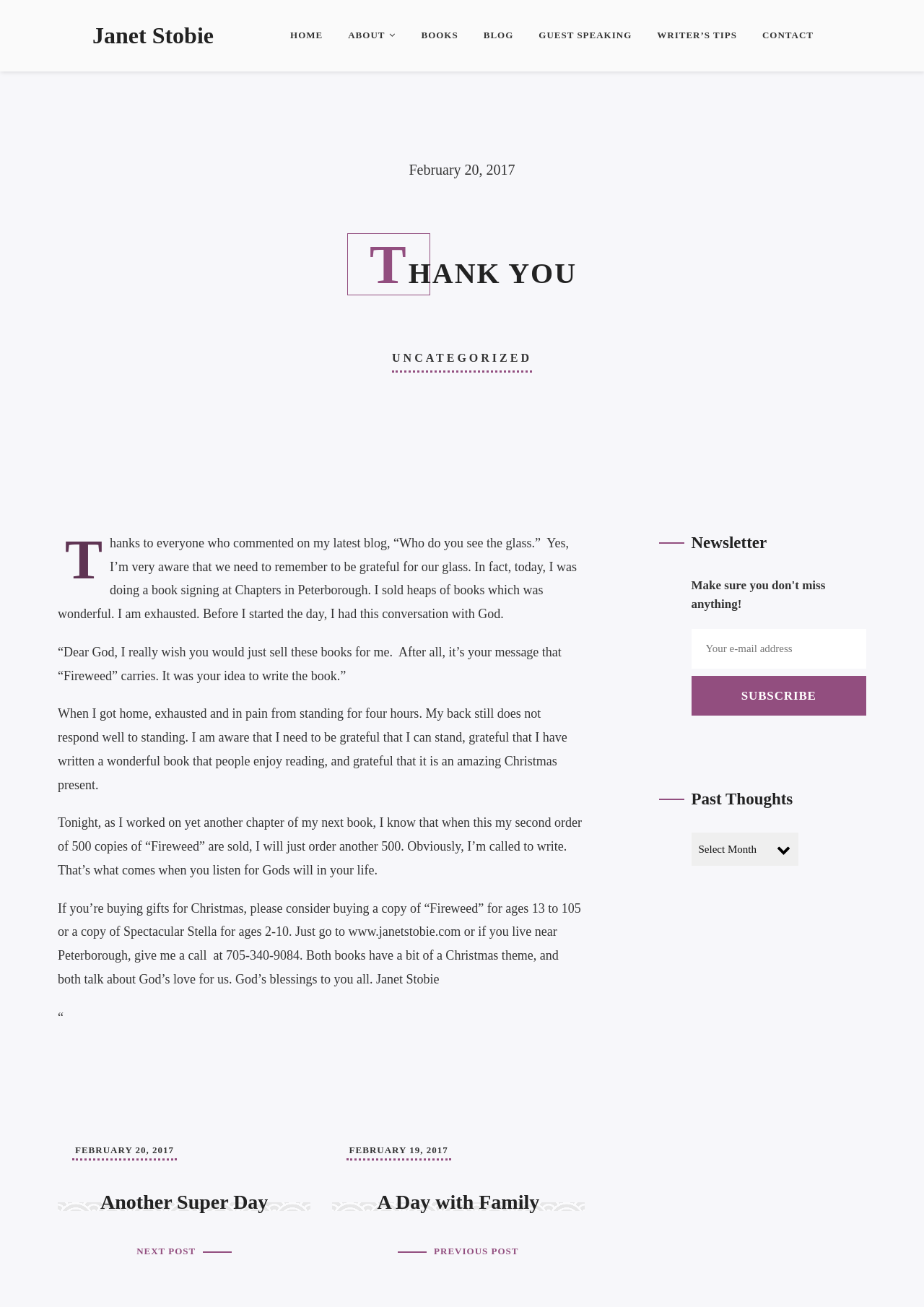Specify the bounding box coordinates of the area that needs to be clicked to achieve the following instruction: "Go to SUPPORT page".

None